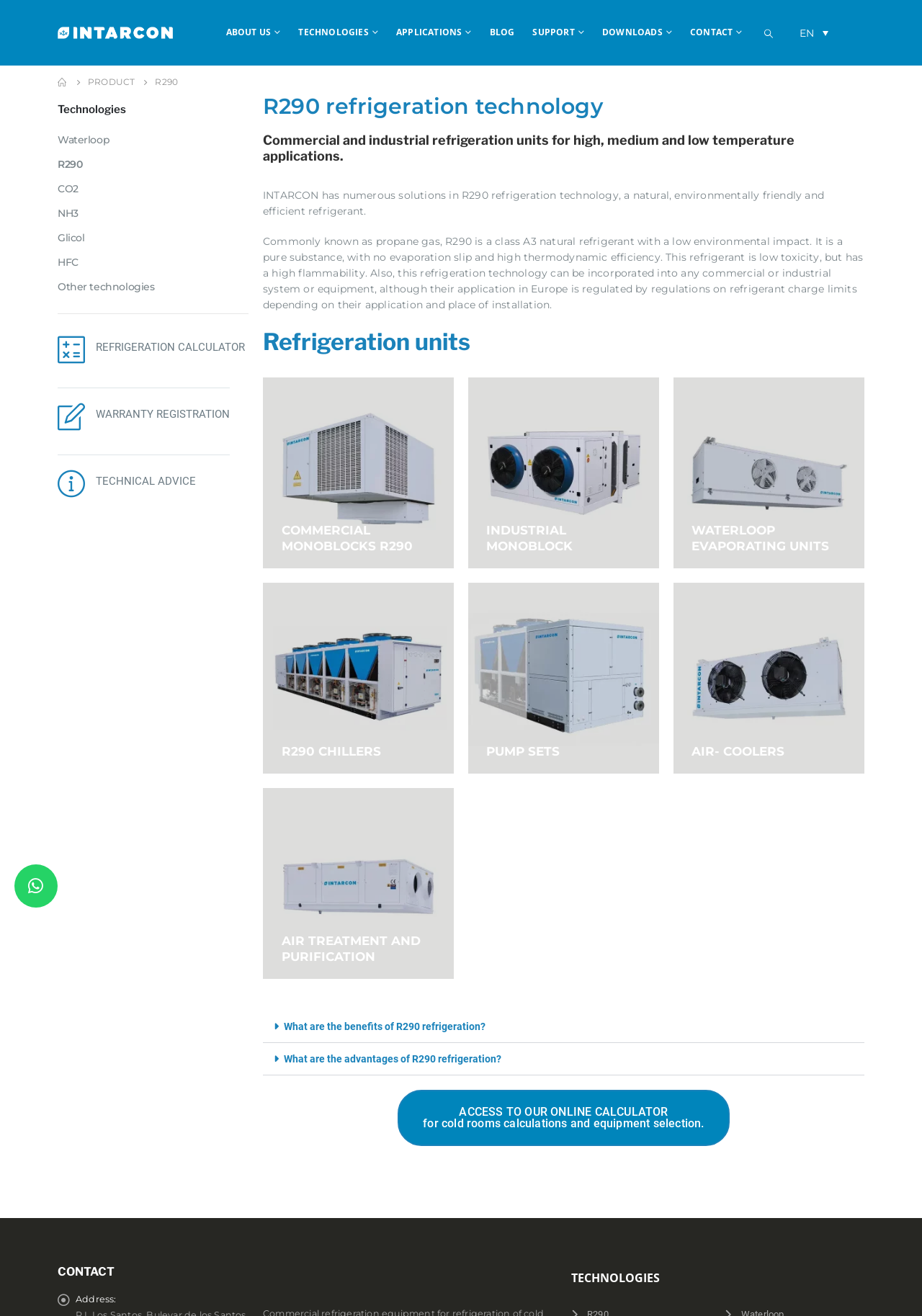Please locate the bounding box coordinates of the element's region that needs to be clicked to follow the instruction: "Click on the INTARCON logo". The bounding box coordinates should be provided as four float numbers between 0 and 1, i.e., [left, top, right, bottom].

[0.062, 0.02, 0.188, 0.029]